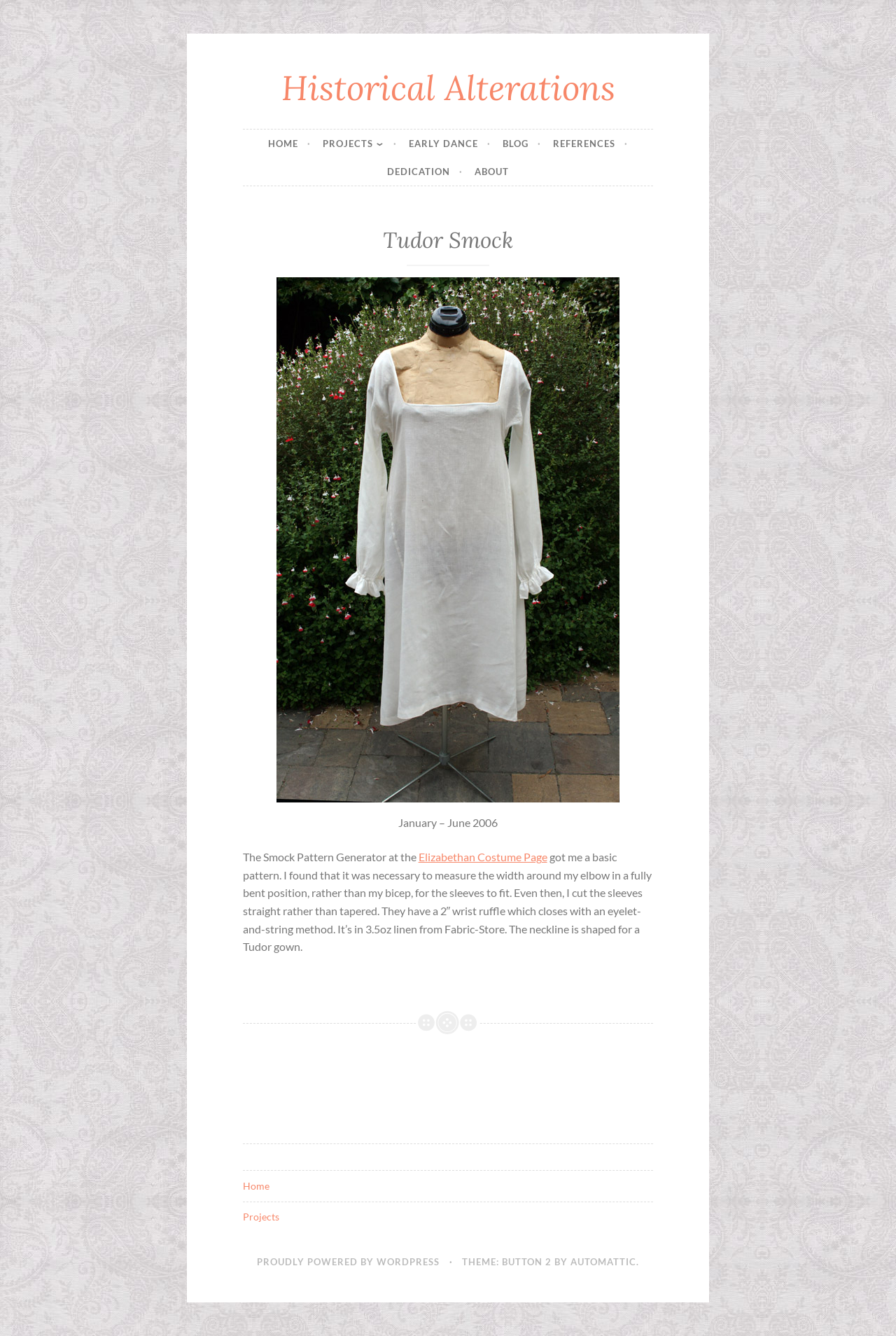Identify the bounding box of the HTML element described as: "Proudly powered by WordPress".

[0.287, 0.94, 0.49, 0.948]